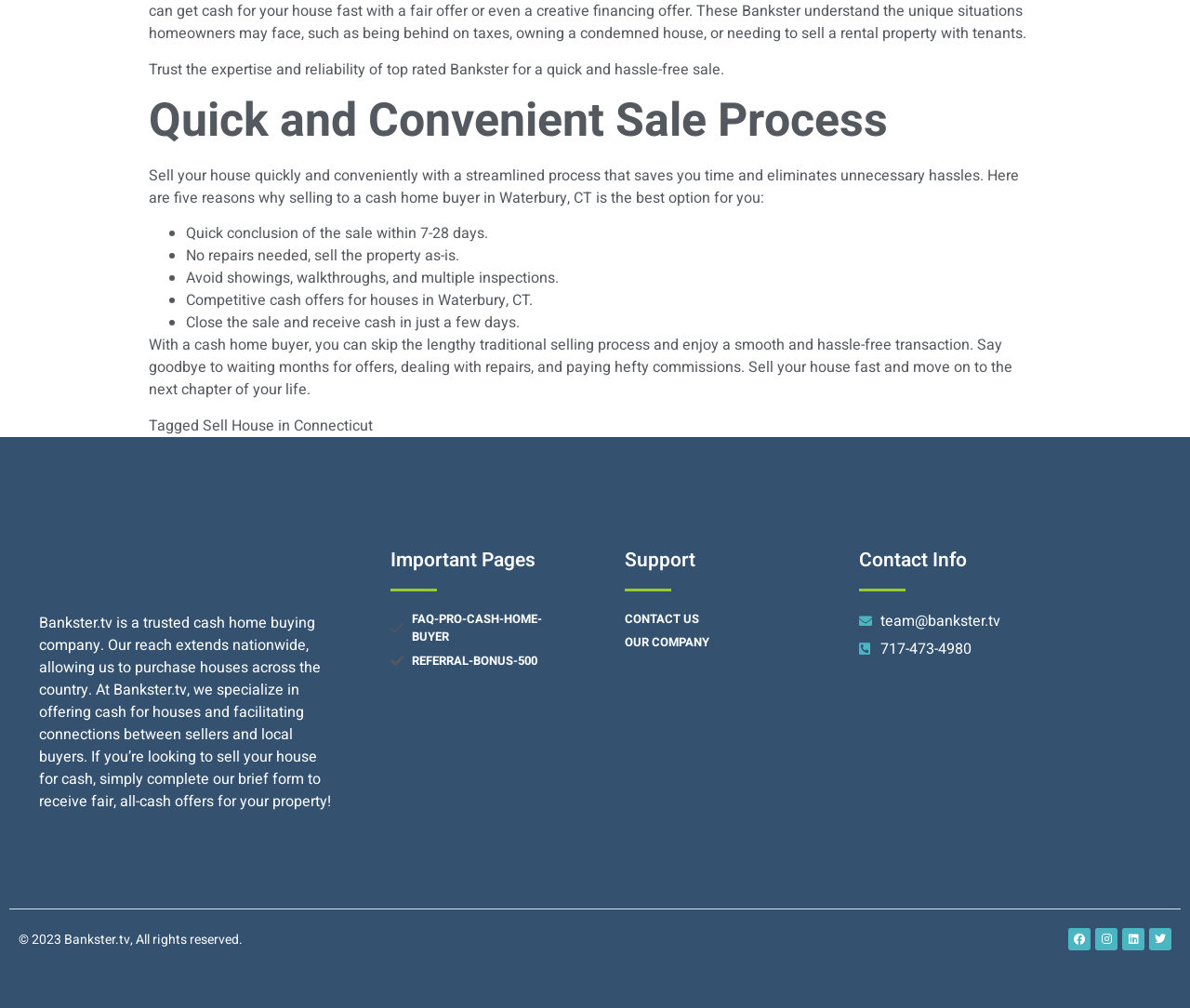What social media platforms does Bankster have a presence on?
Please provide a single word or phrase based on the screenshot.

Facebook, Instagram, etc.